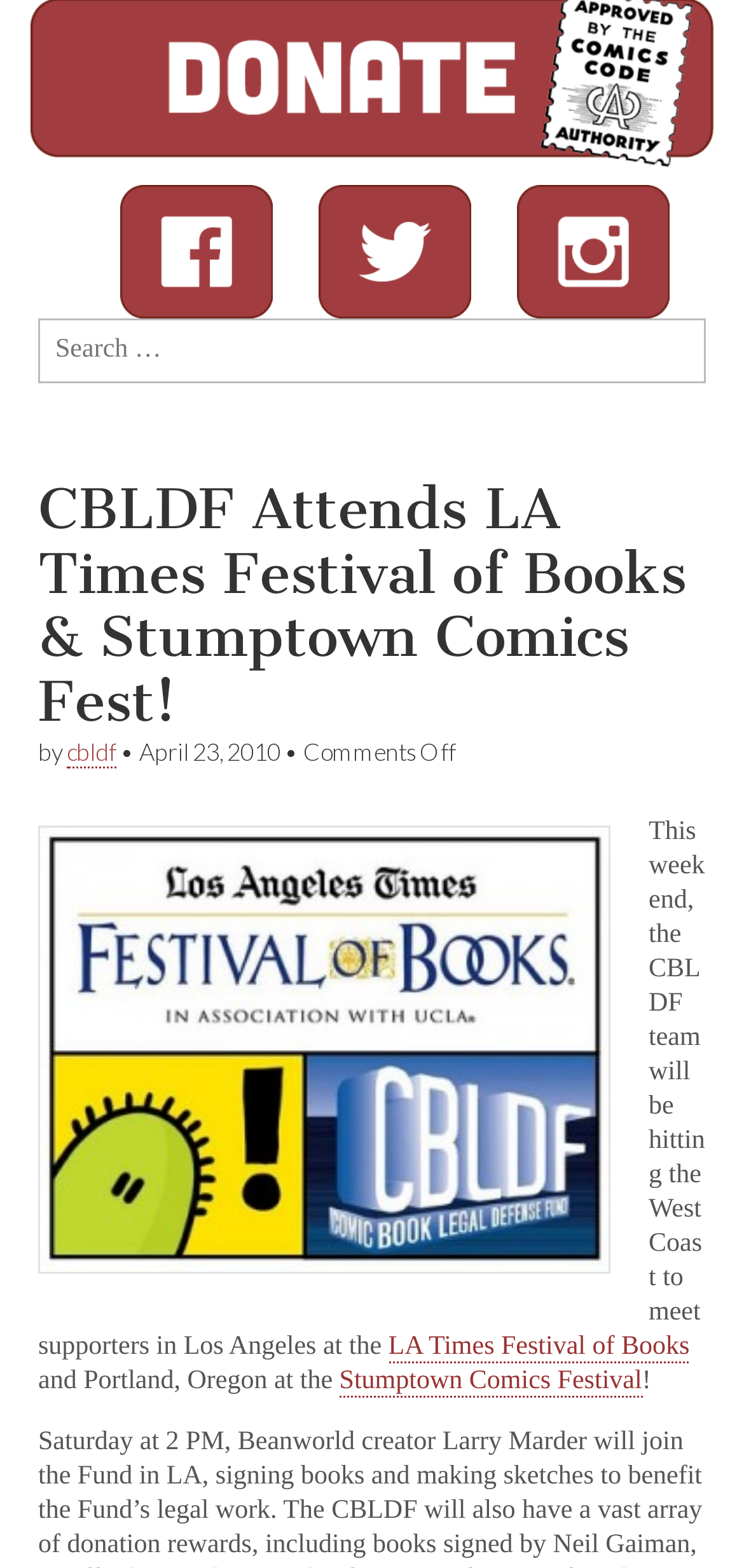Predict the bounding box of the UI element based on the description: "cbldf". The coordinates should be four float numbers between 0 and 1, formatted as [left, top, right, bottom].

[0.09, 0.471, 0.156, 0.491]